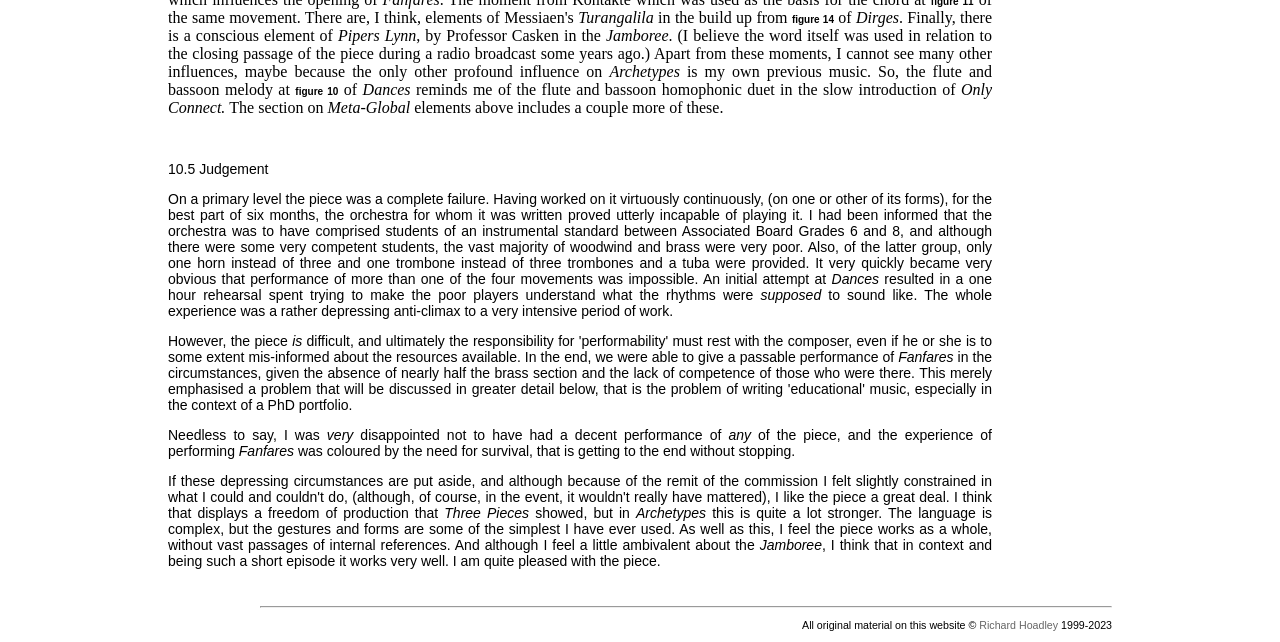Determine the bounding box coordinates for the HTML element described here: "Richard Hoadley".

[0.765, 0.964, 0.827, 0.983]